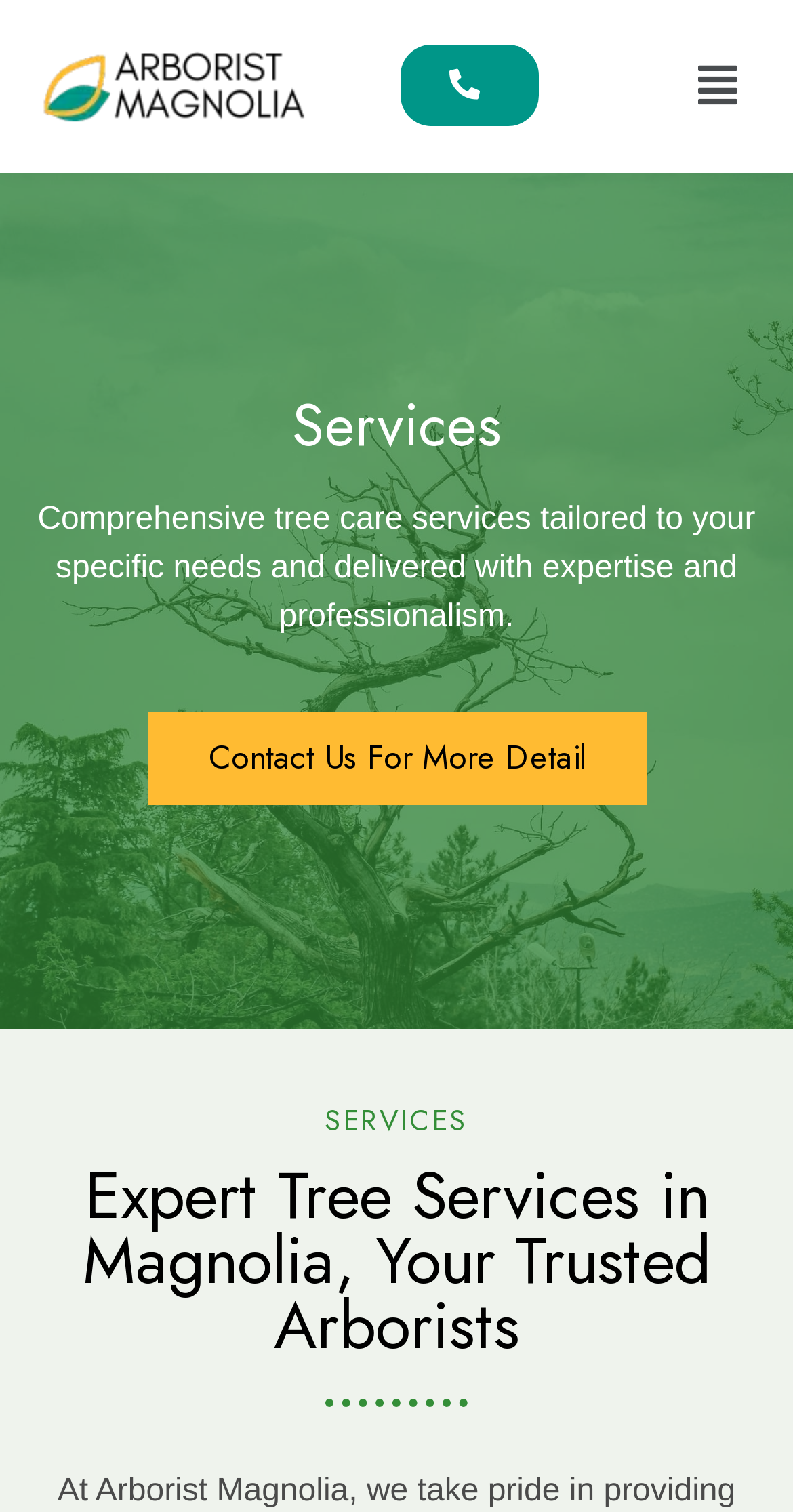What is the main category of services offered?
Using the visual information, respond with a single word or phrase.

Tree services